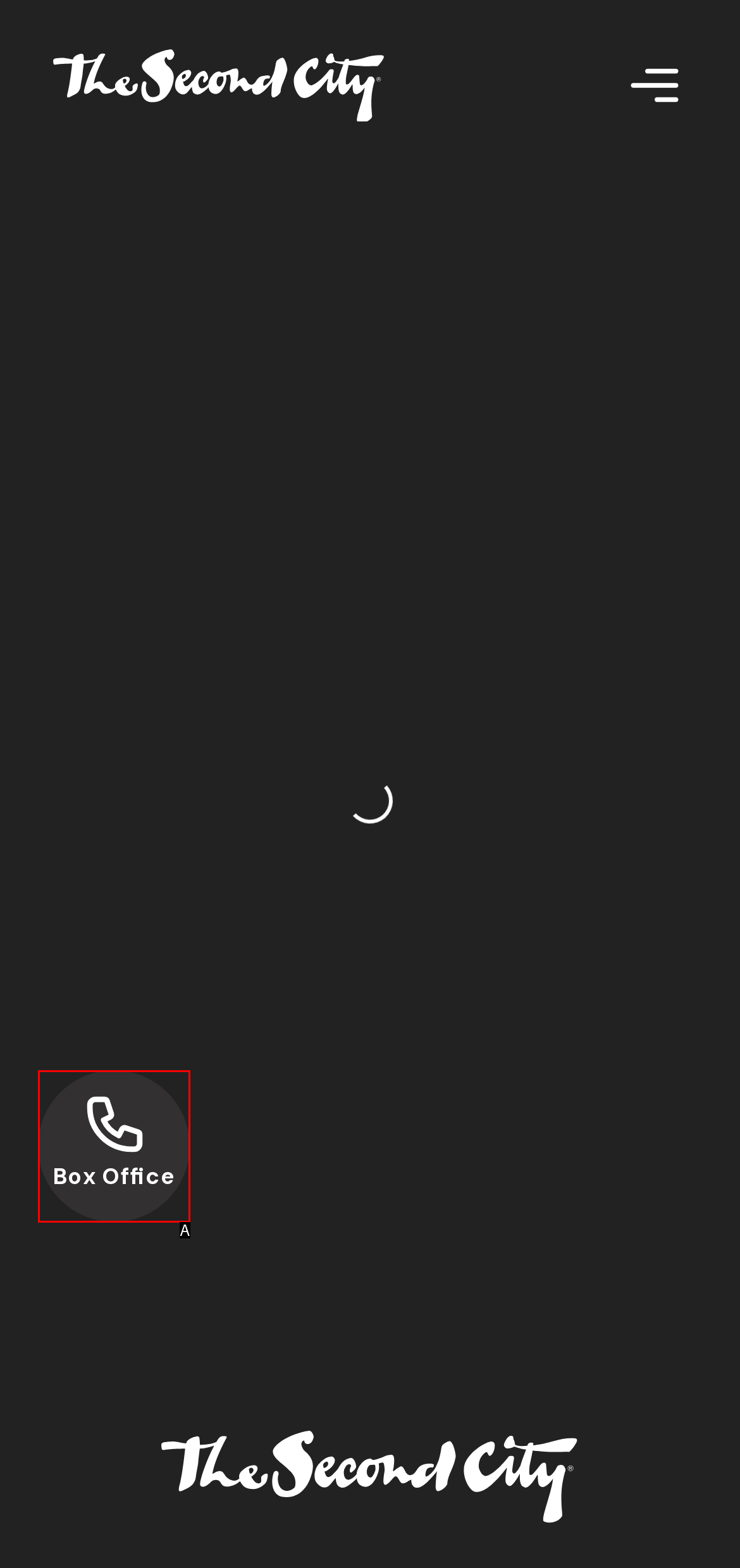Which HTML element matches the description: Box Office the best? Answer directly with the letter of the chosen option.

A